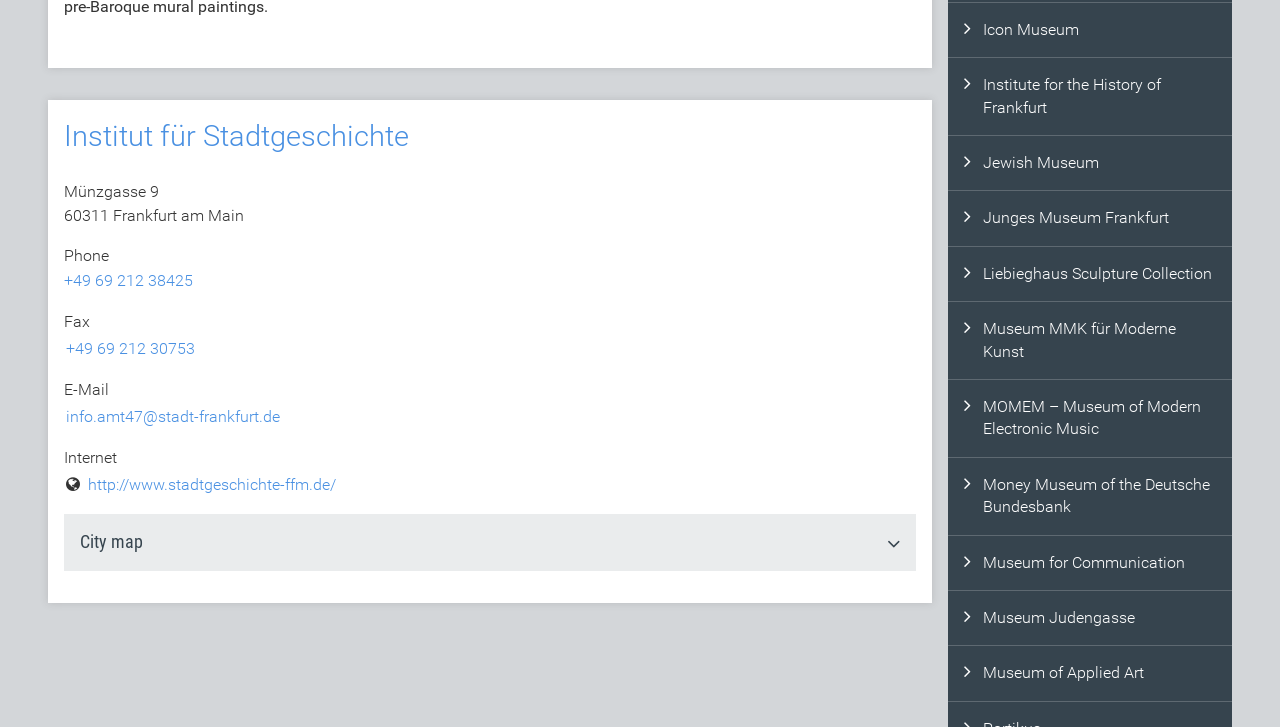Indicate the bounding box coordinates of the element that must be clicked to execute the instruction: "Call the institute". The coordinates should be given as four float numbers between 0 and 1, i.e., [left, top, right, bottom].

[0.05, 0.373, 0.151, 0.399]